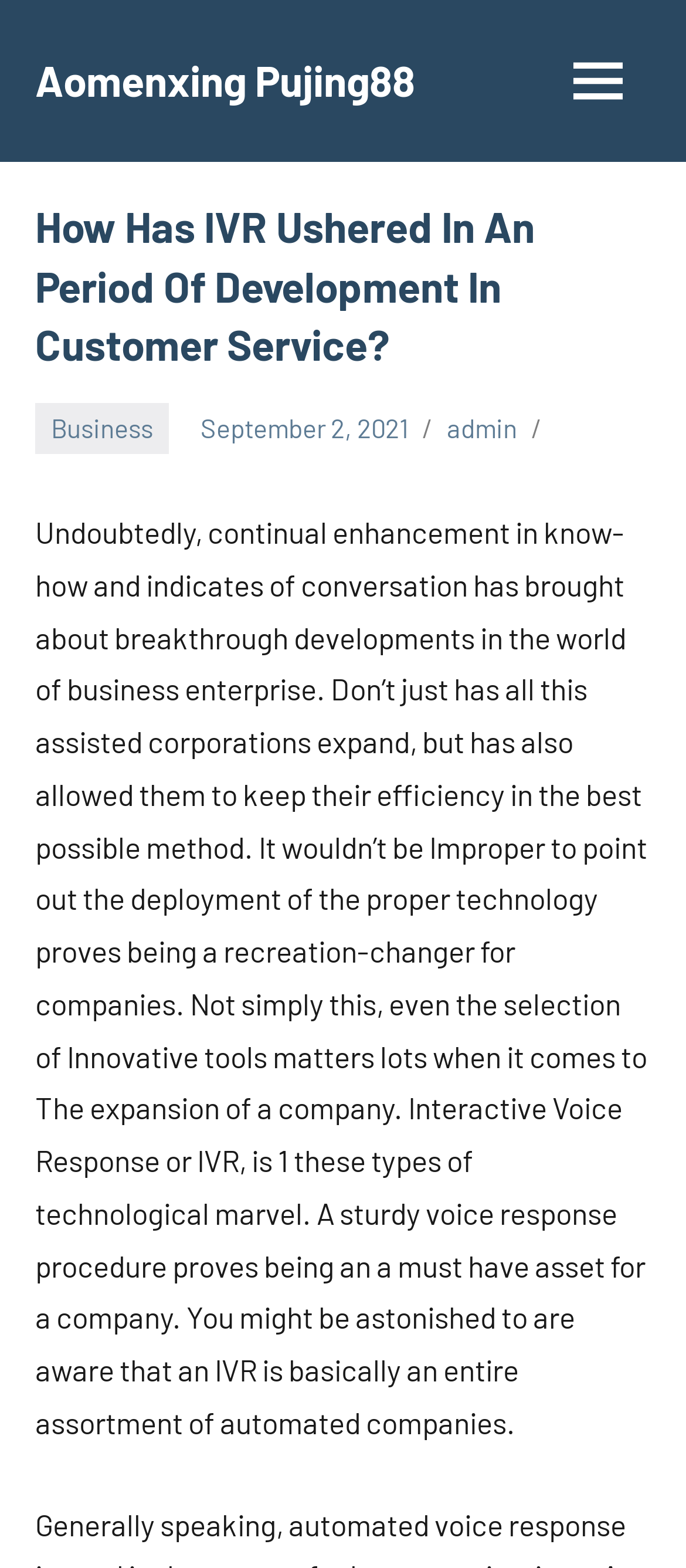Find the bounding box coordinates for the HTML element specified by: "September 2, 2021".

[0.292, 0.263, 0.595, 0.283]